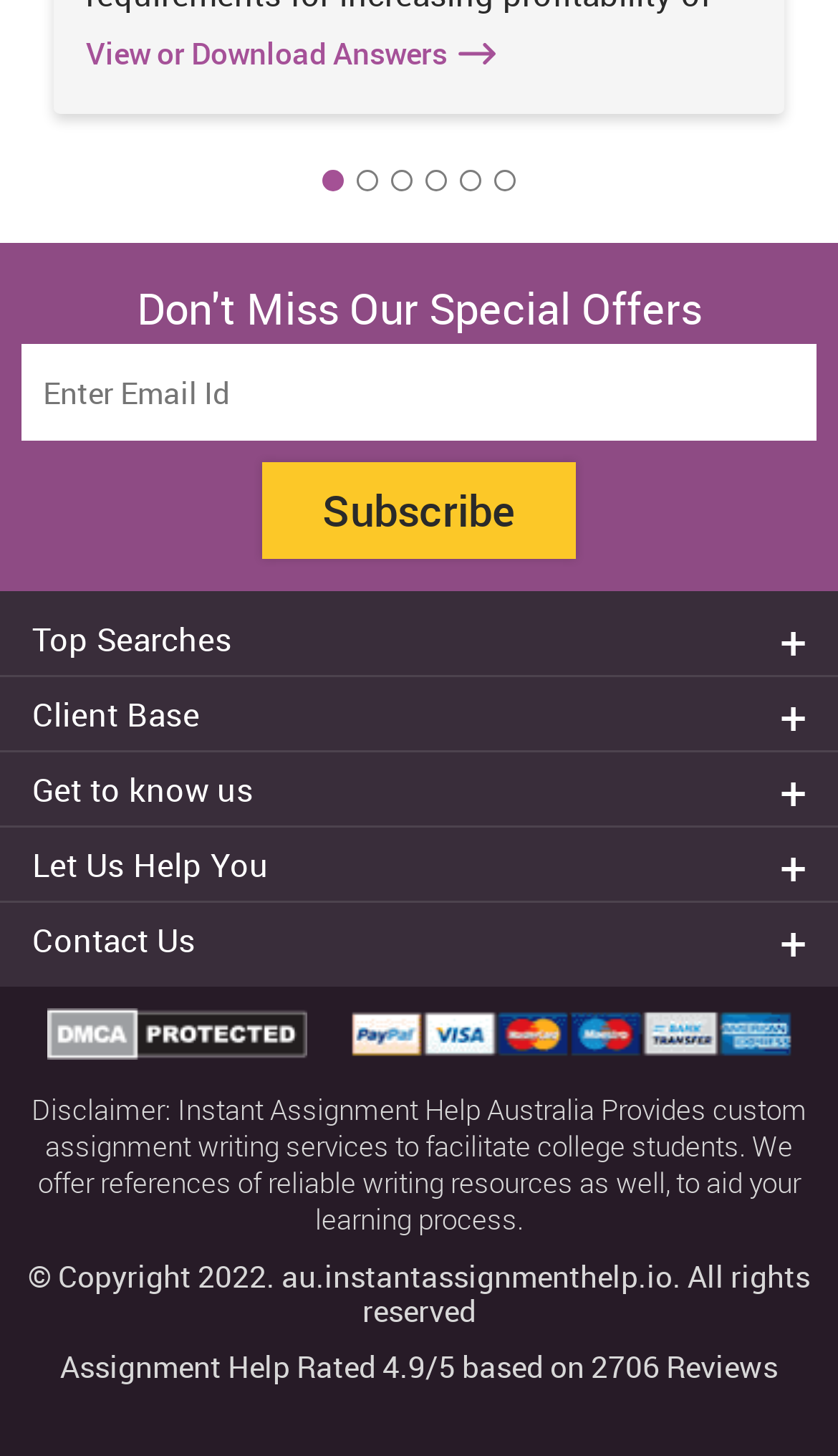Determine the bounding box coordinates of the section to be clicked to follow the instruction: "Get help with assignment". The coordinates should be given as four float numbers between 0 and 1, formatted as [left, top, right, bottom].

[0.038, 0.464, 0.962, 0.502]